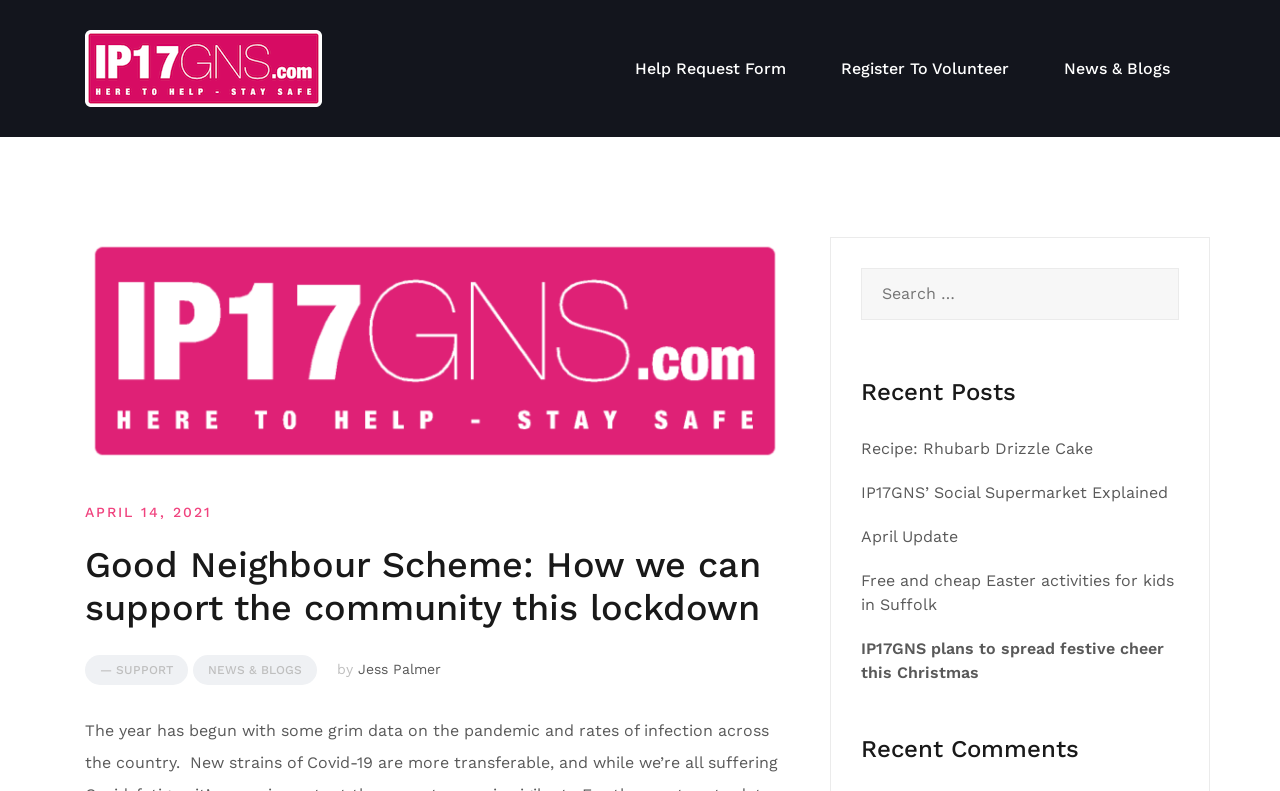Please specify the bounding box coordinates of the area that should be clicked to accomplish the following instruction: "Search for something". The coordinates should consist of four float numbers between 0 and 1, i.e., [left, top, right, bottom].

[0.673, 0.339, 0.921, 0.415]